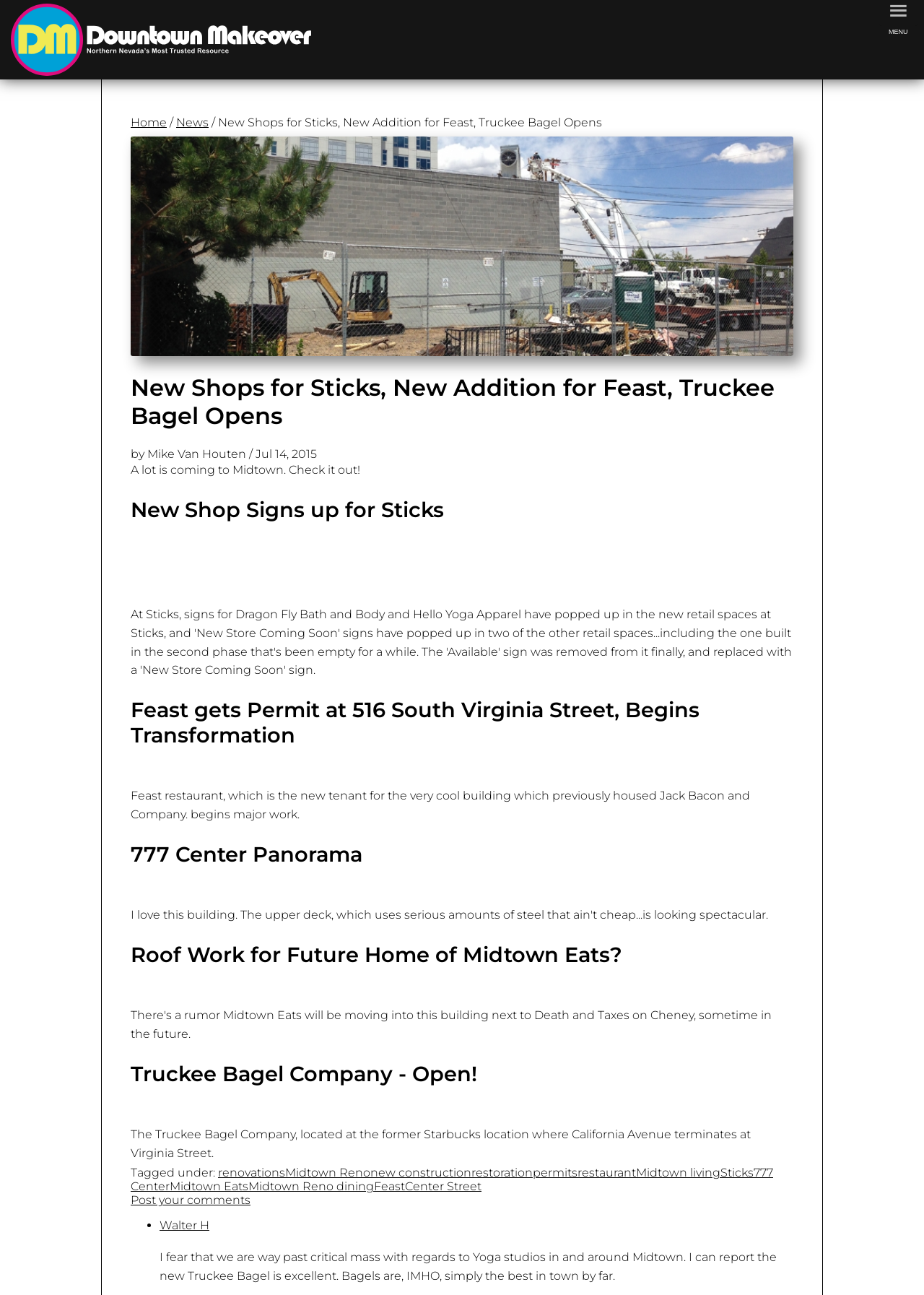Please find the bounding box coordinates (top-left x, top-left y, bottom-right x, bottom-right y) in the screenshot for the UI element described as follows: Walter H

[0.173, 0.941, 0.227, 0.952]